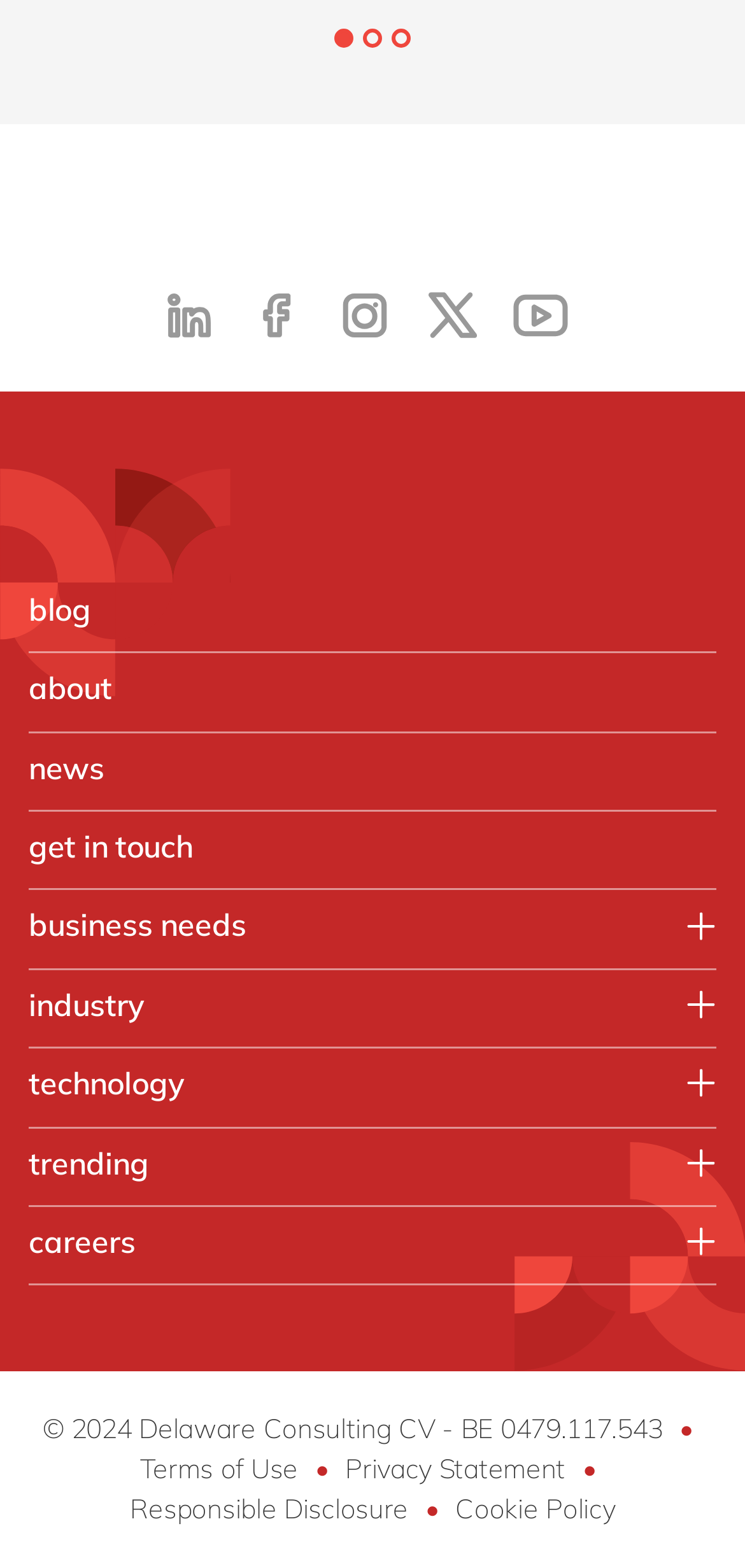Find the bounding box coordinates of the element's region that should be clicked in order to follow the given instruction: "Click on LinkedIn". The coordinates should consist of four float numbers between 0 and 1, i.e., [left, top, right, bottom].

[0.215, 0.183, 0.292, 0.219]